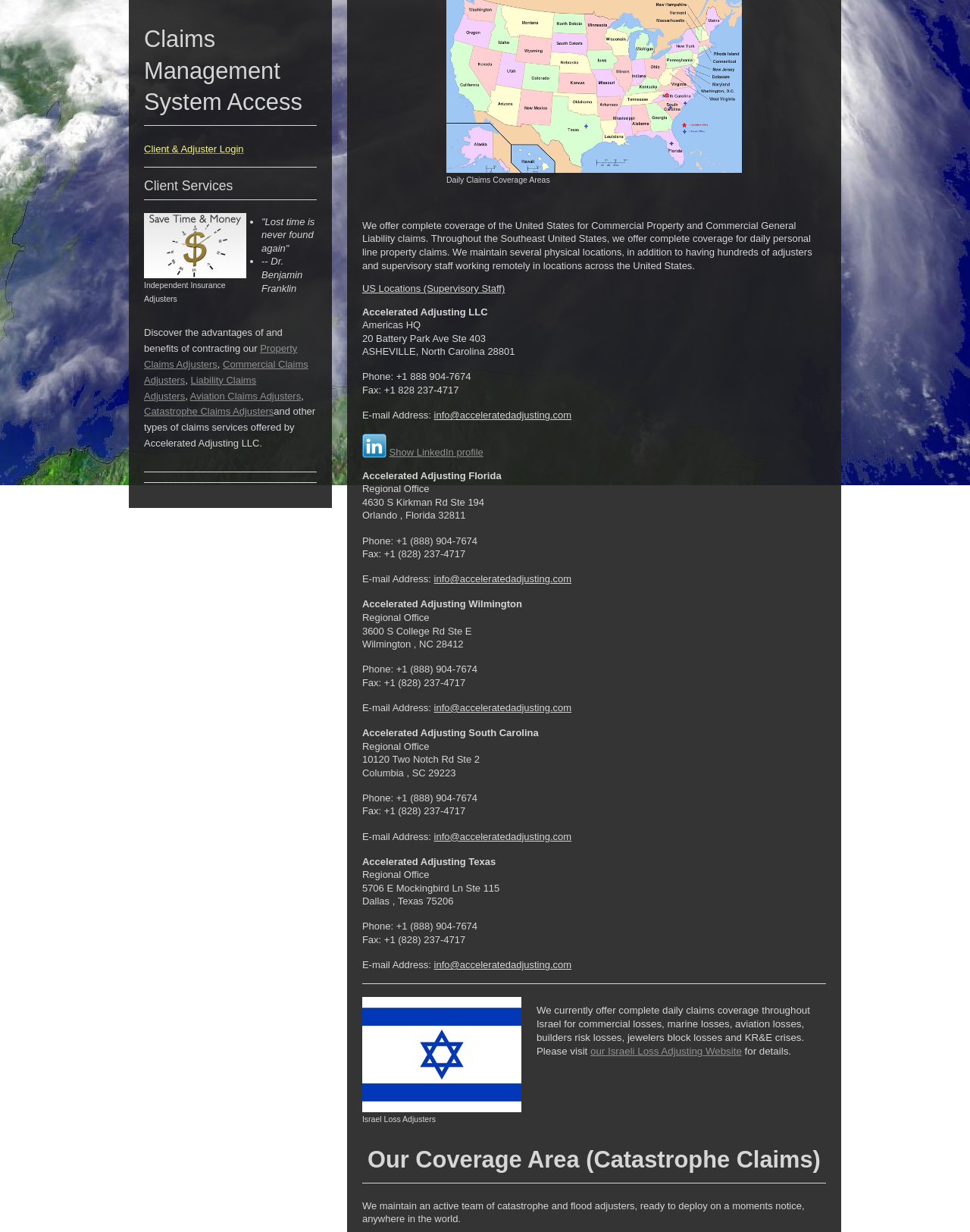Identify the bounding box for the UI element described as: "our Israeli Loss Adjusting Website". The coordinates should be four float numbers between 0 and 1, i.e., [left, top, right, bottom].

[0.609, 0.849, 0.765, 0.858]